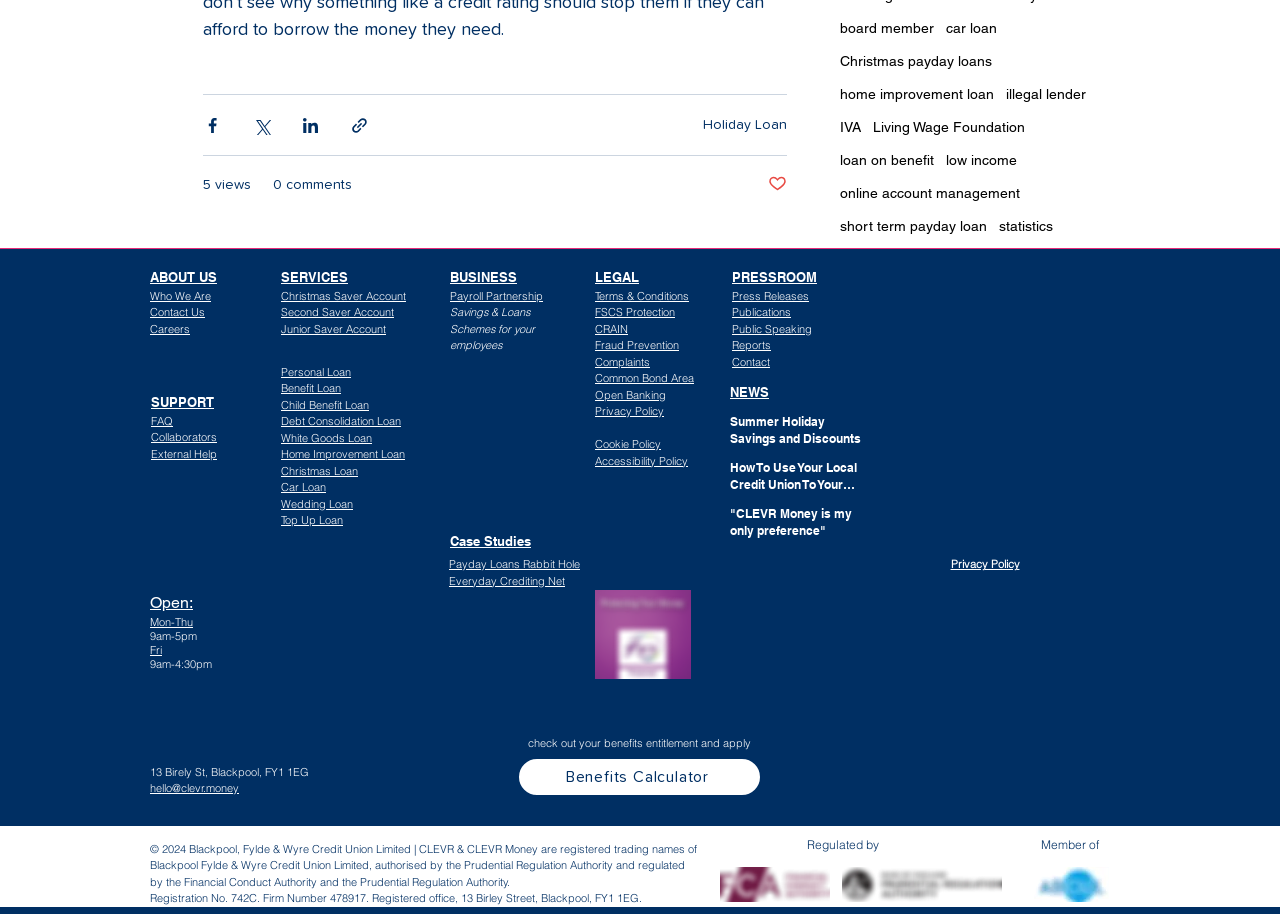Identify the bounding box coordinates of the specific part of the webpage to click to complete this instruction: "Check out your benefits entitlement and apply".

[0.38, 0.805, 0.619, 0.822]